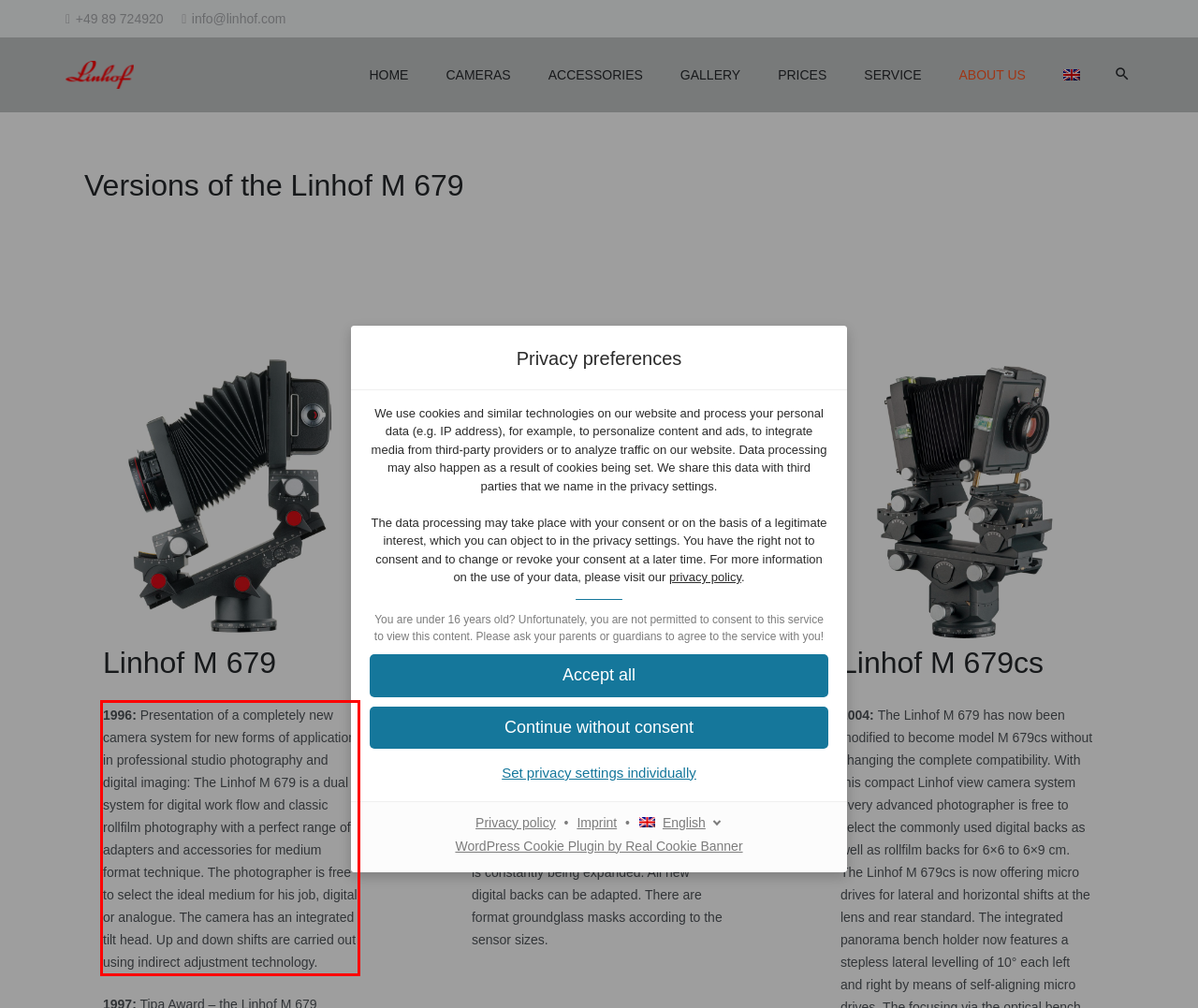You are looking at a screenshot of a webpage with a red rectangle bounding box. Use OCR to identify and extract the text content found inside this red bounding box.

1996: Presentation of a completely new camera system for new forms of application in professional studio photography and digital imaging: The Linhof M 679 is a dual system for digital work flow and classic rollfilm photography with a perfect range of adapters and accessories for medium format technique. The photographer is free to select the ideal medium for his job, digital or analogue. The camera has an integrated tilt head. Up and down shifts are carried out using indirect adjustment technology.